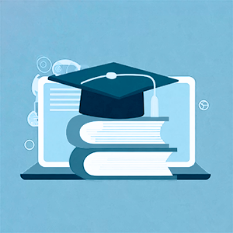What type of programs is this visual relevant to?
Could you answer the question with a detailed and thorough explanation?

This visual encapsulates the idea of a contemporary approach to education, particularly relevant to programs like the English Program in Quantitative Economics, which welcomes students from around the globe, highlighting the global nature of modern education.